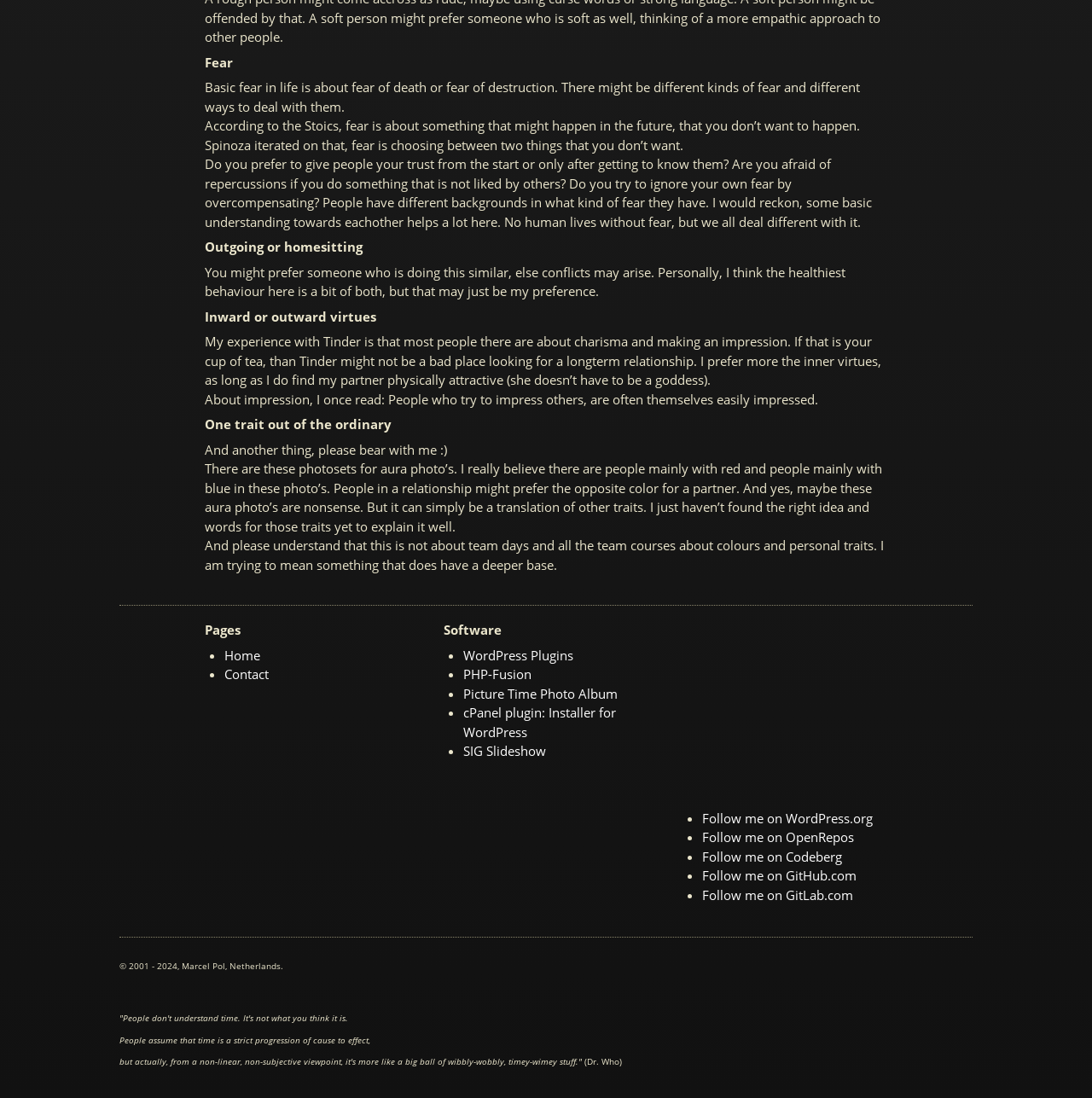Please locate the bounding box coordinates of the element that should be clicked to complete the given instruction: "Follow me on WordPress.org".

[0.643, 0.736, 0.799, 0.754]